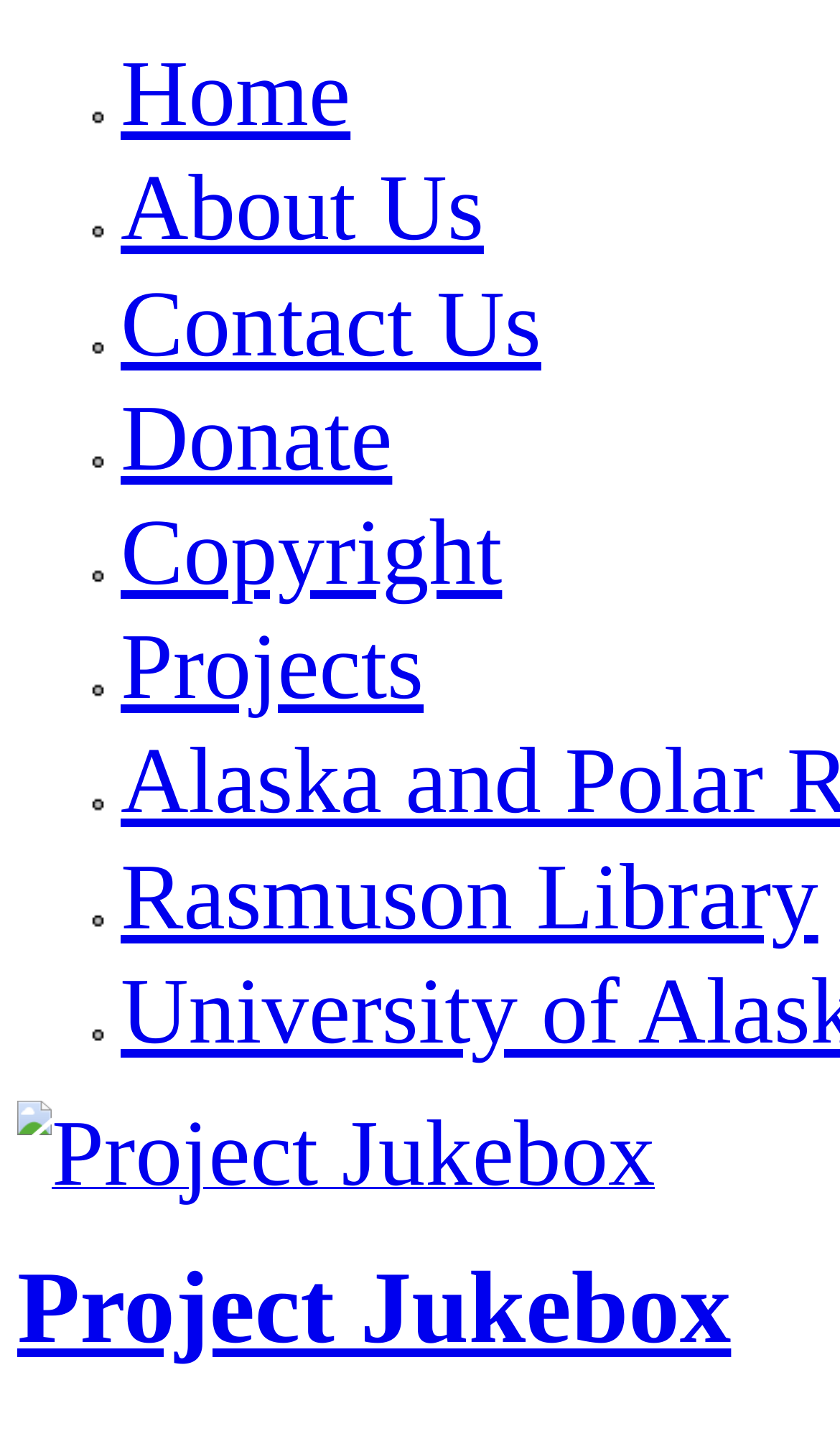Find the main header of the webpage and produce its text content.

William Salmon, Sr.